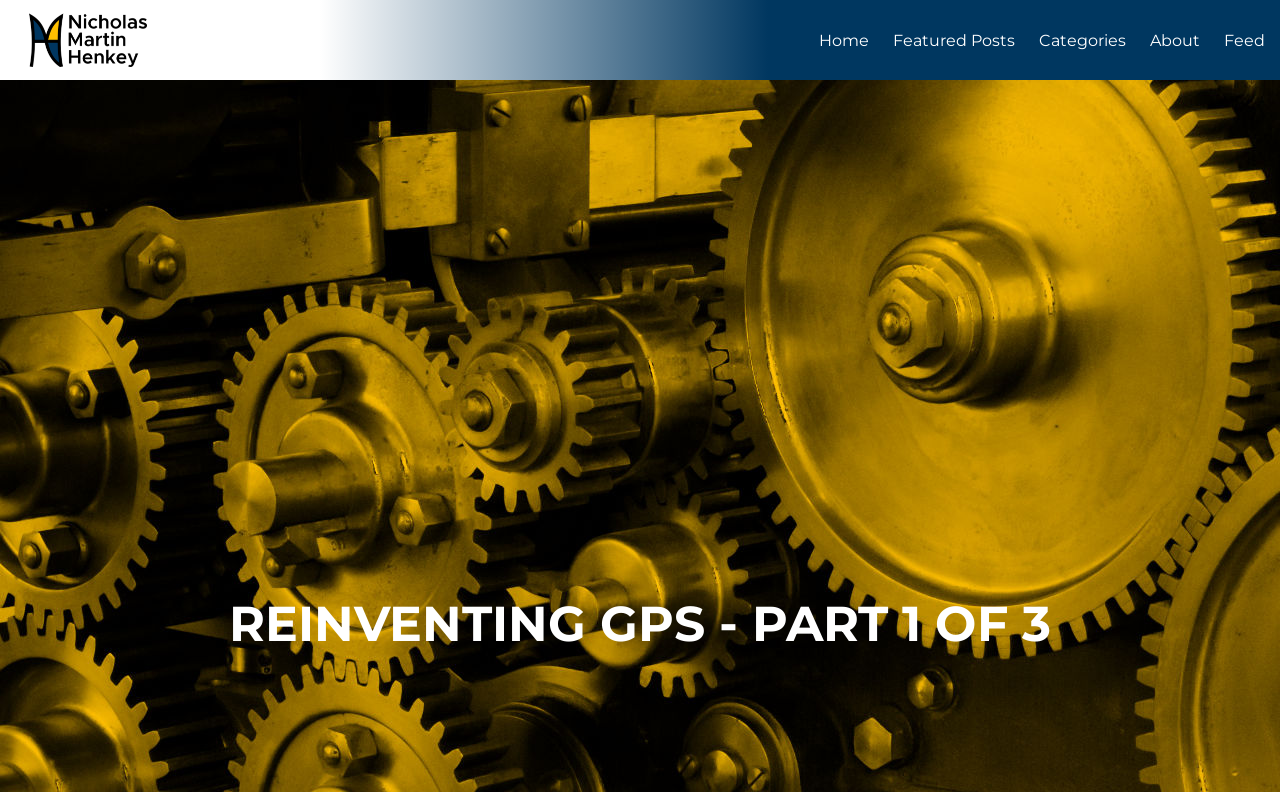What is the name of the blog?
Look at the screenshot and give a one-word or phrase answer.

Reinventing GPS